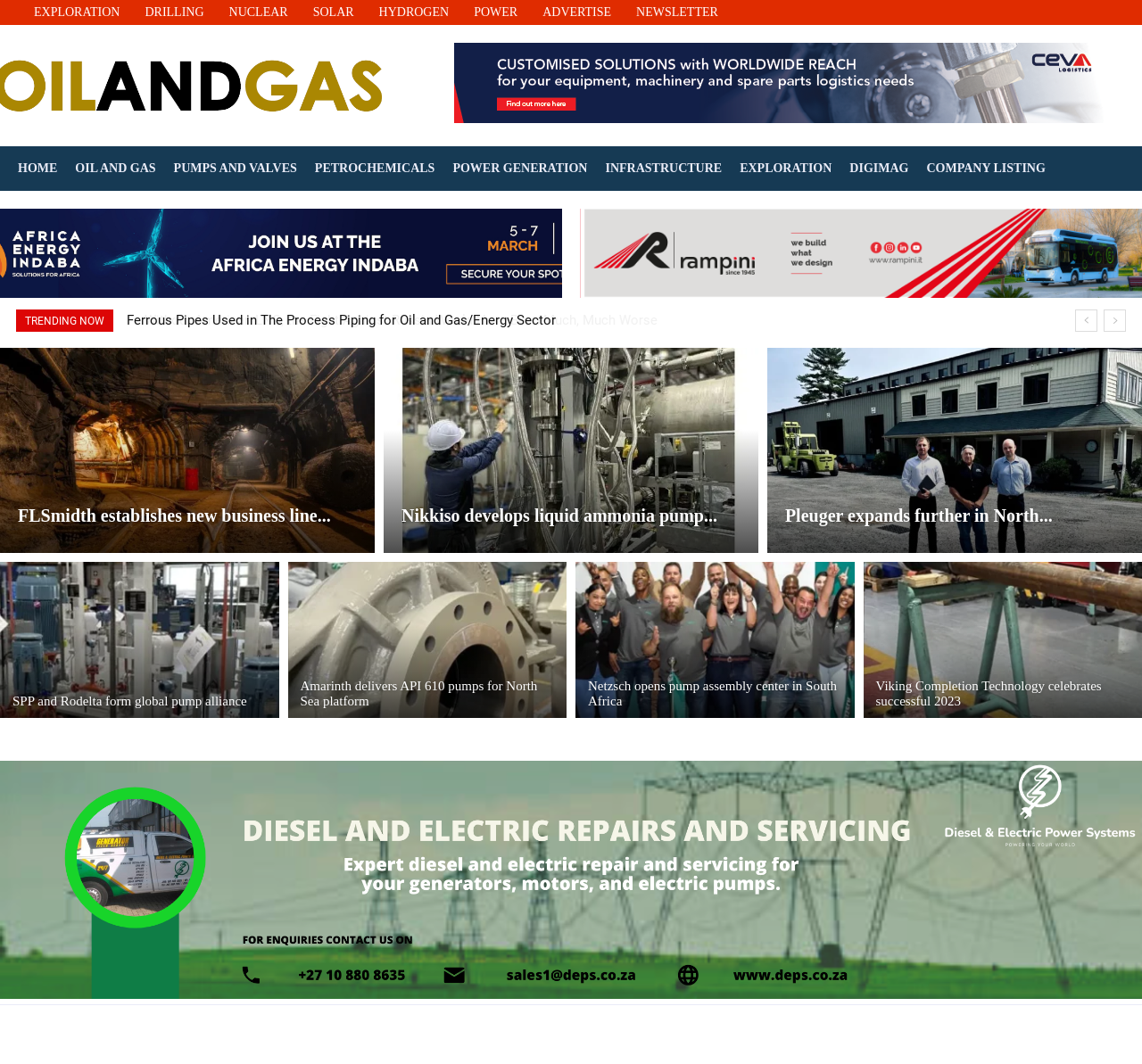Please analyze the image and provide a thorough answer to the question:
How many company news articles are displayed on this webpage?

I can see that there are seven links with headings that appear to be company news articles, such as 'FLSmidth establishes new business line...', 'Nikkiso develops liquid ammonia pump...', etc. This suggests that there are seven company news articles displayed on this webpage.